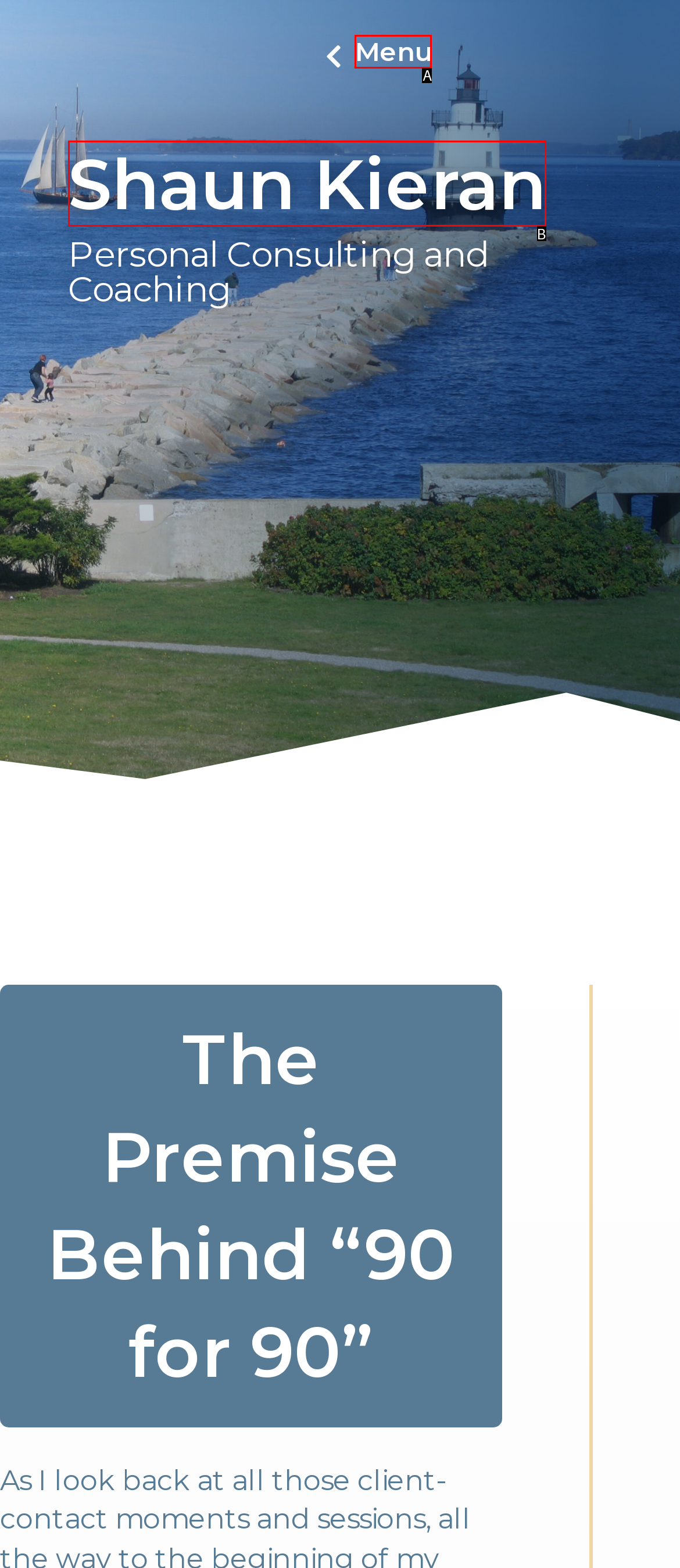Select the letter that corresponds to this element description: aria-label="Play" title="Play"
Answer with the letter of the correct option directly.

None